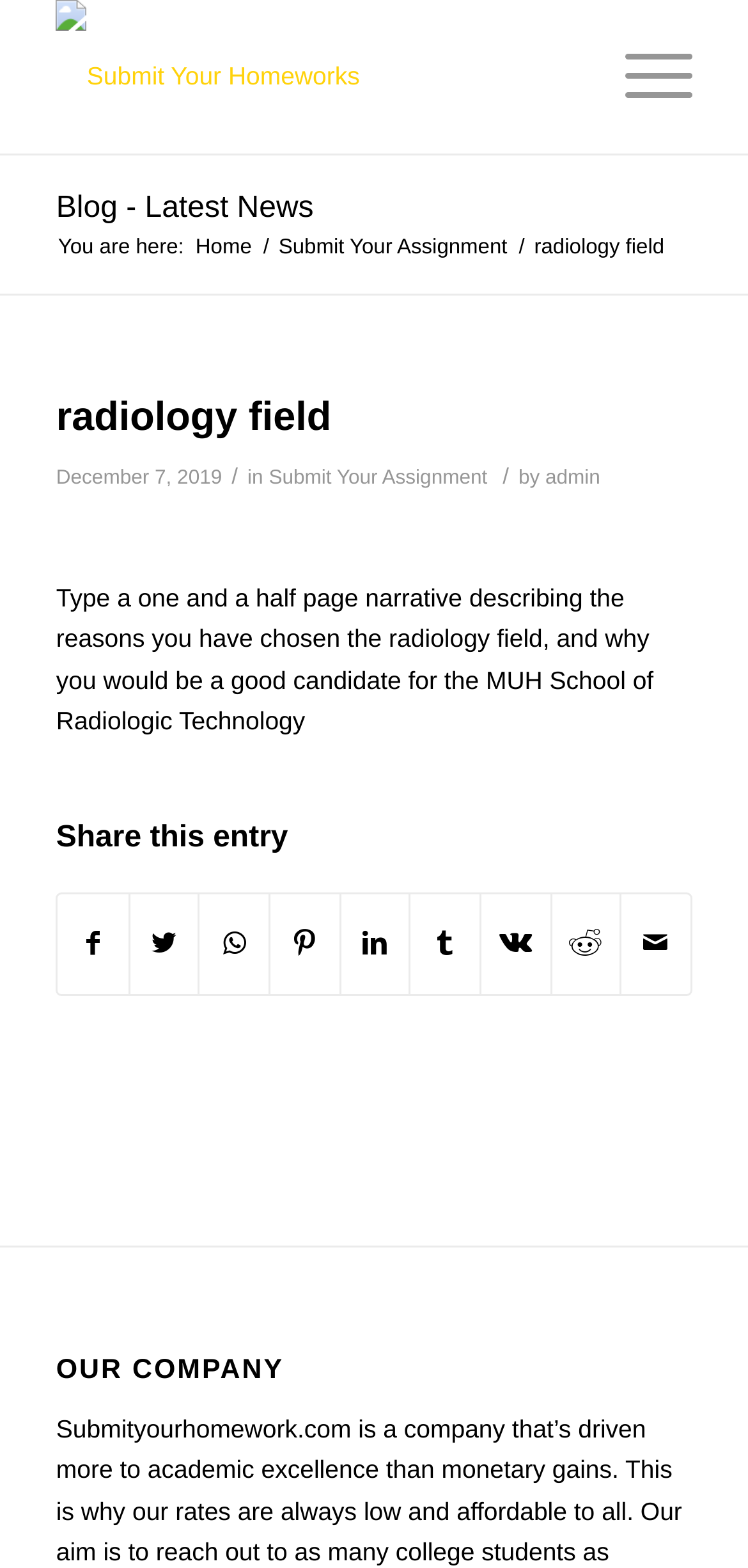Please specify the bounding box coordinates of the area that should be clicked to accomplish the following instruction: "Learn about OUR COMPANY". The coordinates should consist of four float numbers between 0 and 1, i.e., [left, top, right, bottom].

[0.075, 0.865, 0.925, 0.885]